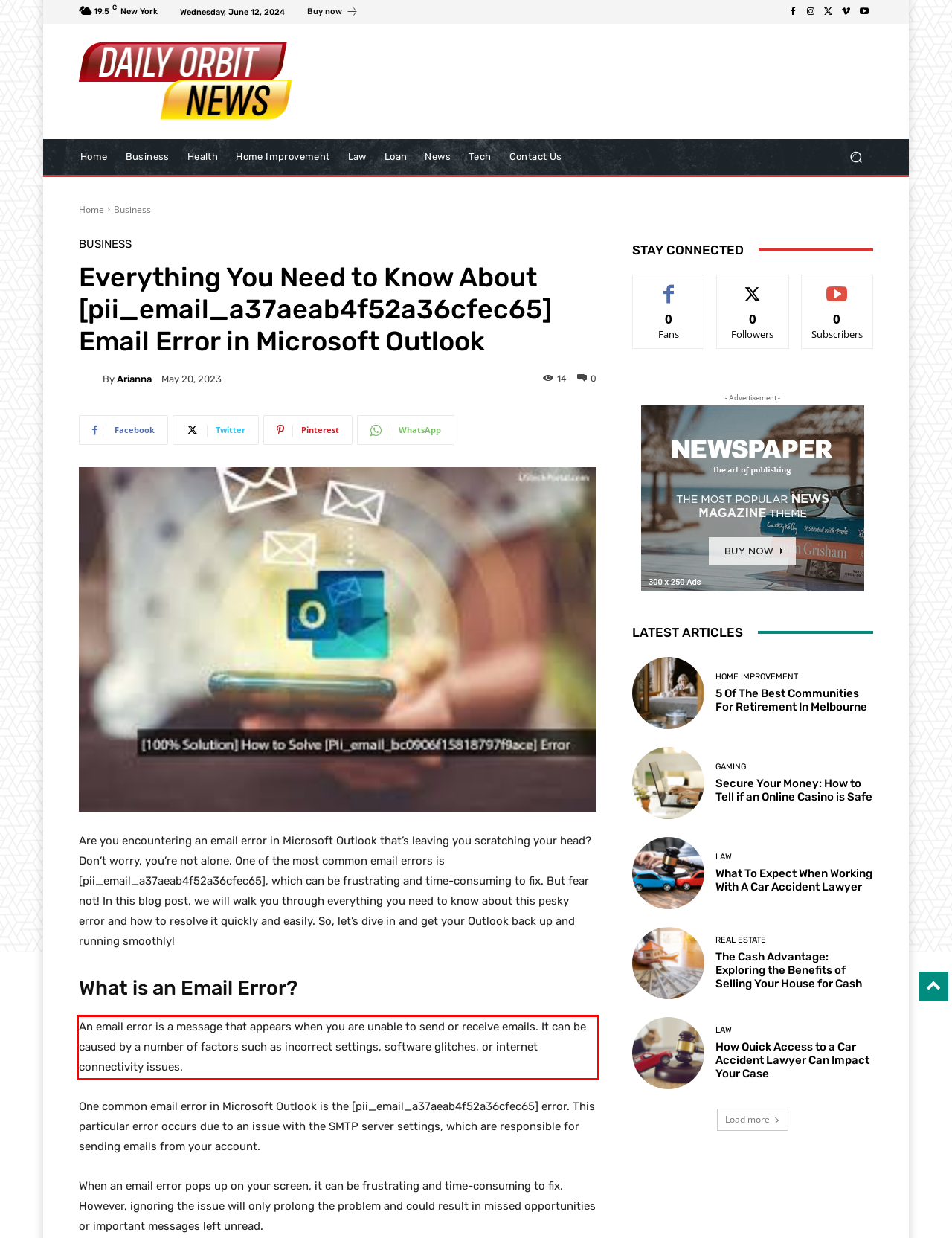Identify the red bounding box in the webpage screenshot and perform OCR to generate the text content enclosed.

An email error is a message that appears when you are unable to send or receive emails. It can be caused by a number of factors such as incorrect settings, software glitches, or internet connectivity issues.